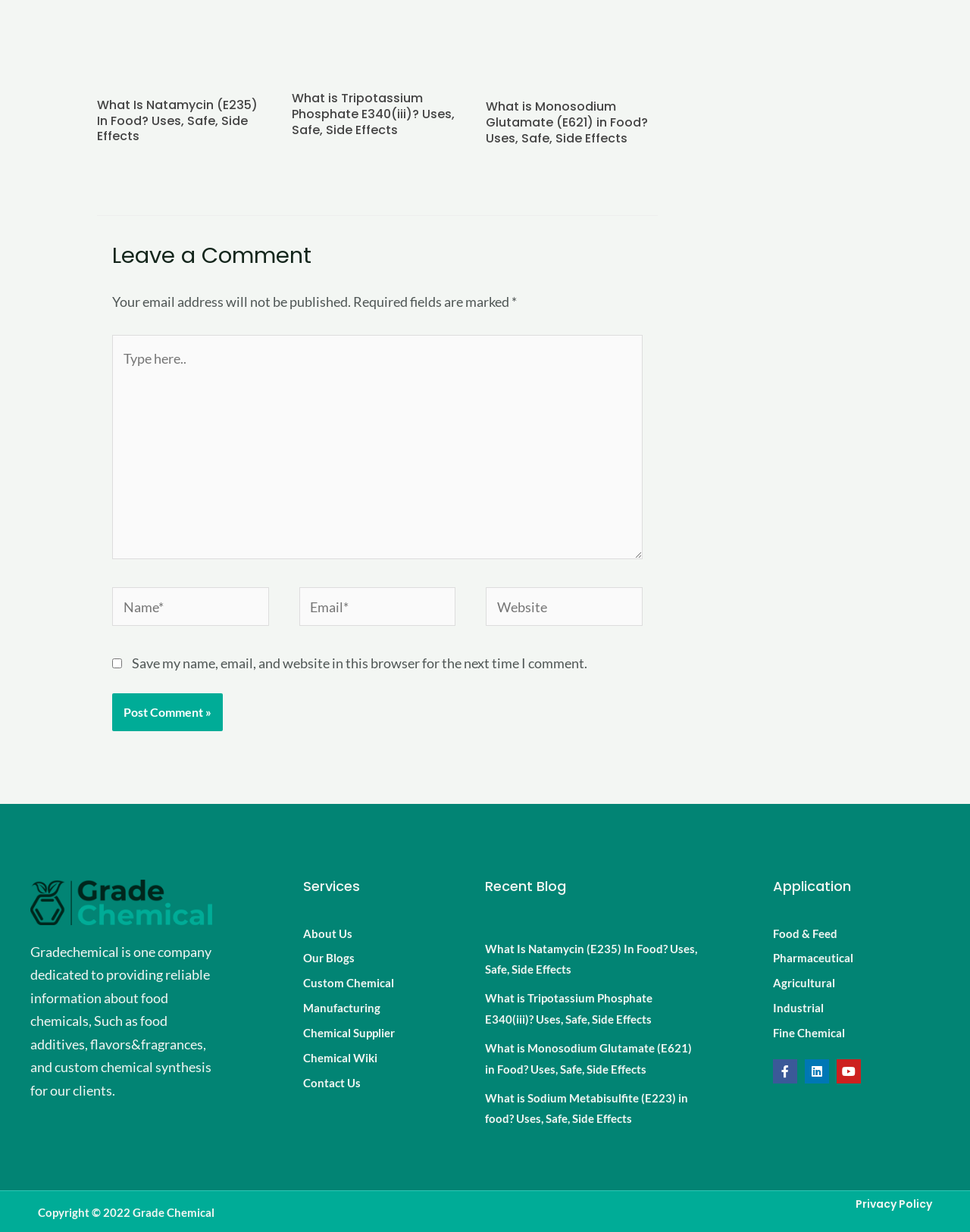With reference to the screenshot, provide a detailed response to the question below:
How many recent blog articles are listed?

I counted the number of article elements with IDs 524, 525, 526, and 527, each containing a link to a blog article, and found that there are 4 recent blog articles listed.